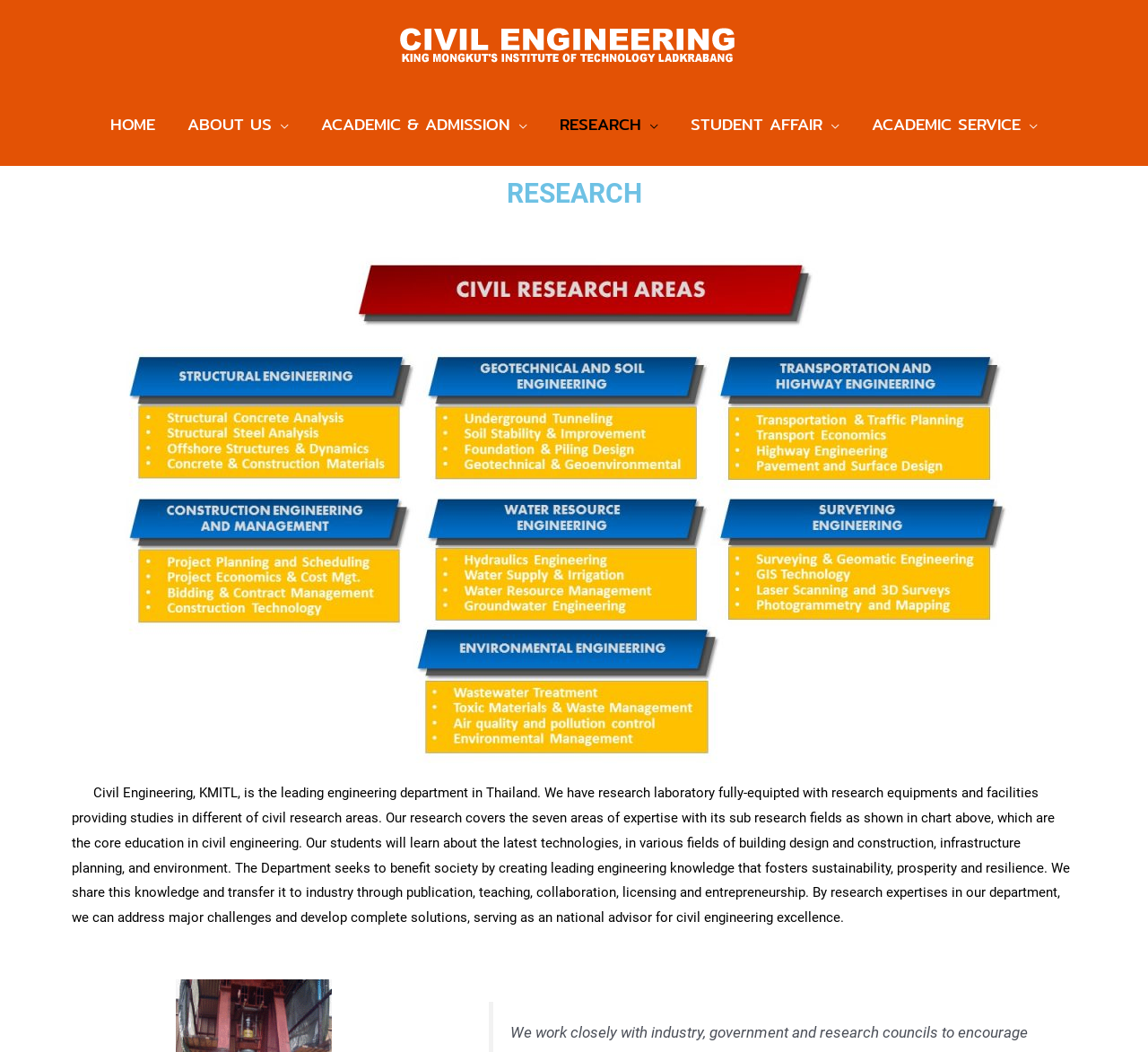What is the department's approach to sharing knowledge?
Using the image, provide a concise answer in one word or a short phrase.

Publication, teaching, collaboration, licensing, and entrepreneurship